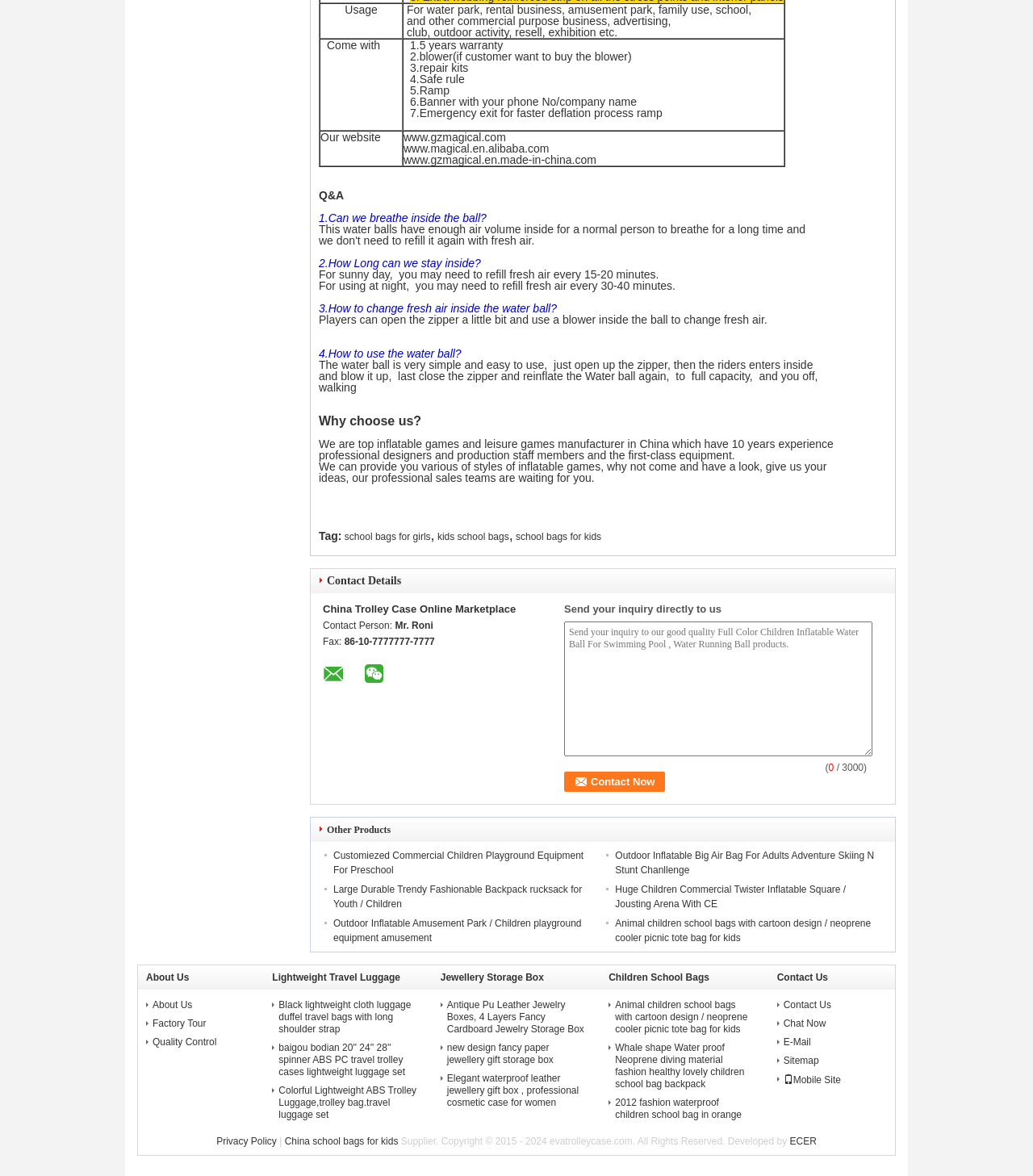Kindly determine the bounding box coordinates of the area that needs to be clicked to fulfill this instruction: "View the 'About Us' page".

[0.141, 0.85, 0.248, 0.86]